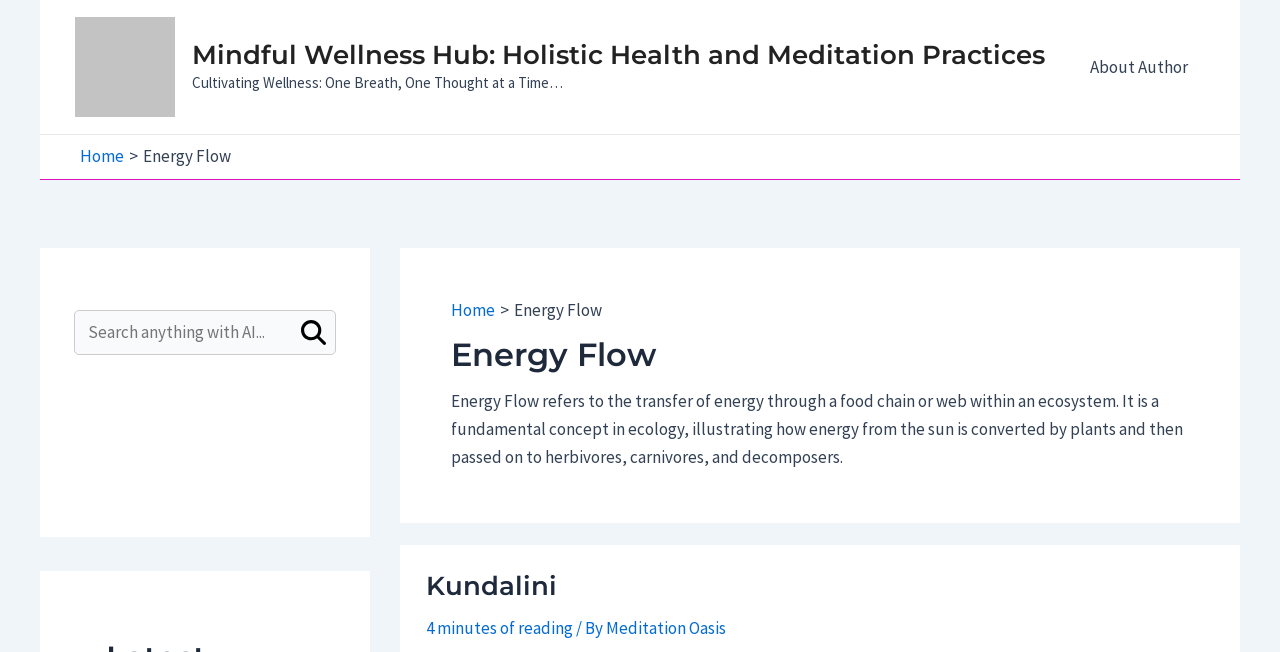How long does it take to read the webpage content?
Please provide a single word or phrase based on the screenshot.

4 minutes